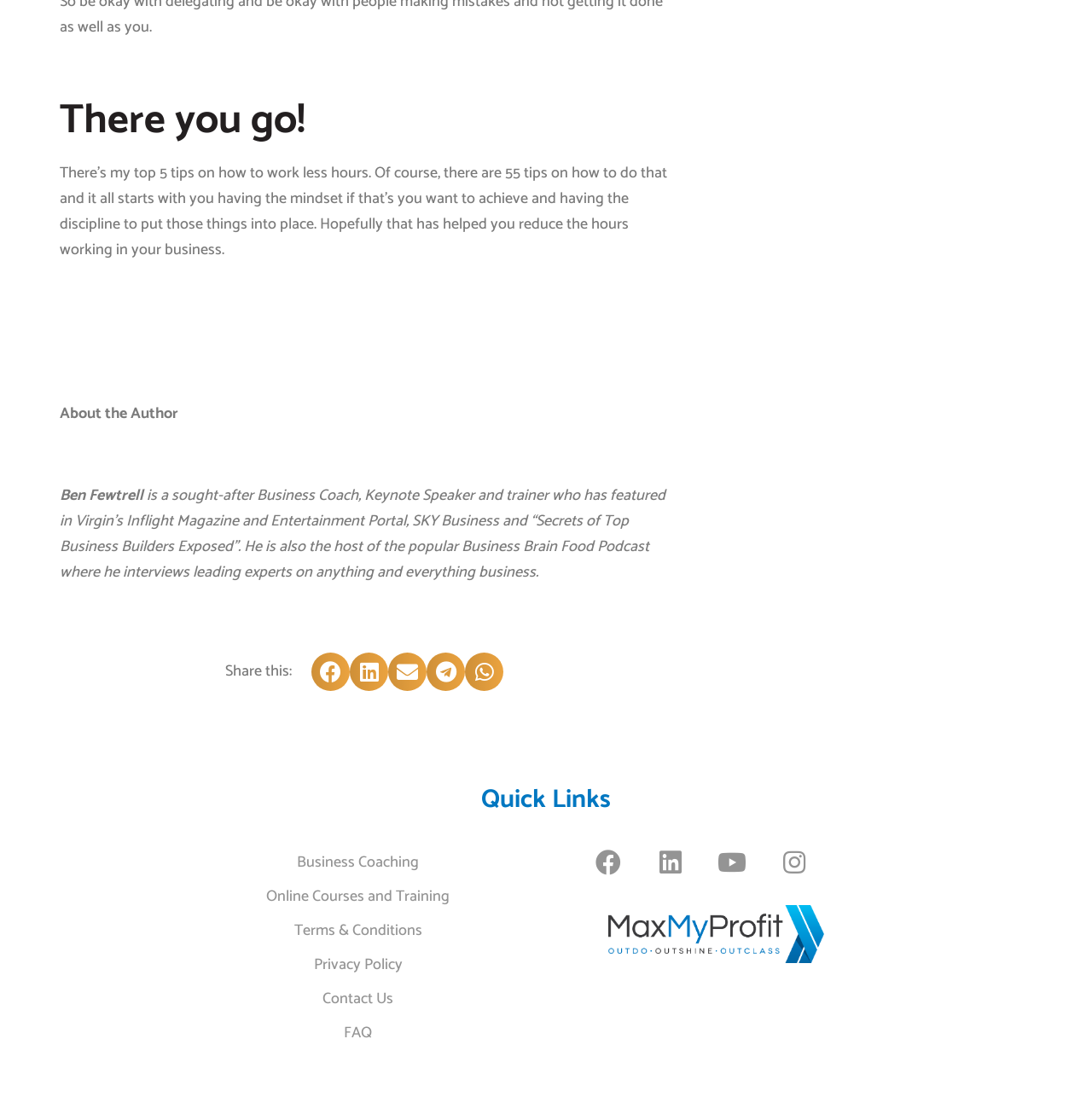Pinpoint the bounding box coordinates of the clickable area necessary to execute the following instruction: "Read about Online Courses and Training". The coordinates should be given as four float numbers between 0 and 1, namely [left, top, right, bottom].

[0.18, 0.806, 0.476, 0.829]